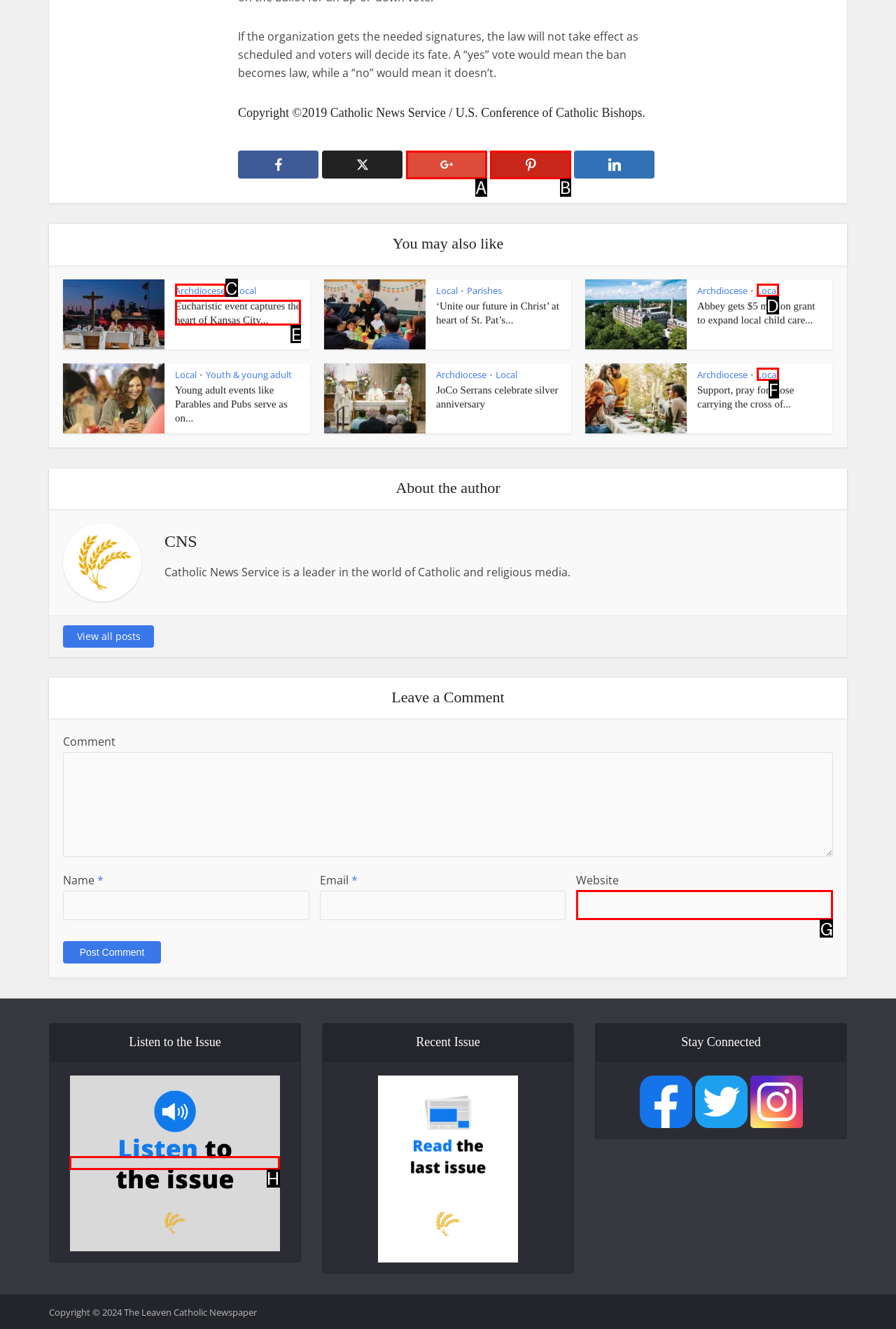Select the appropriate HTML element that needs to be clicked to execute the following task: Listen to the Leaven. Respond with the letter of the option.

H